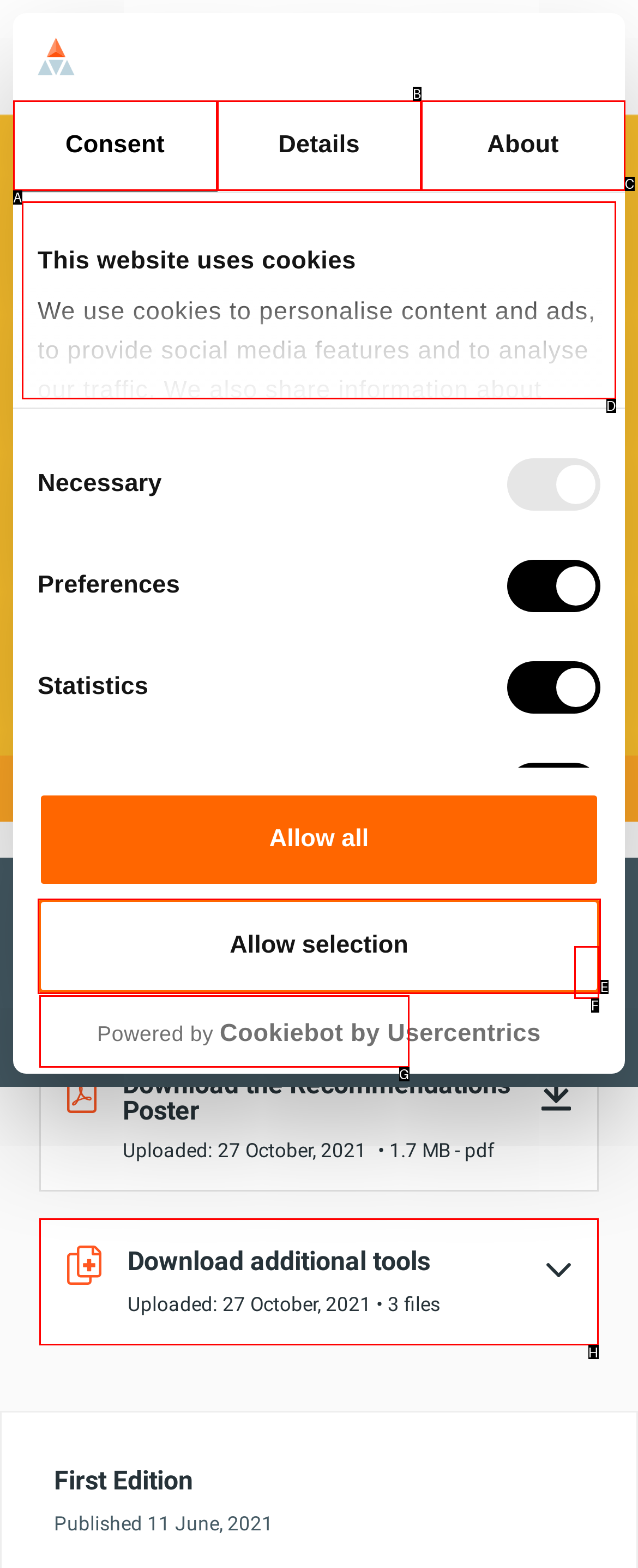Select the appropriate HTML element that needs to be clicked to finish the task: Visit the WordPress website
Reply with the letter of the chosen option.

None